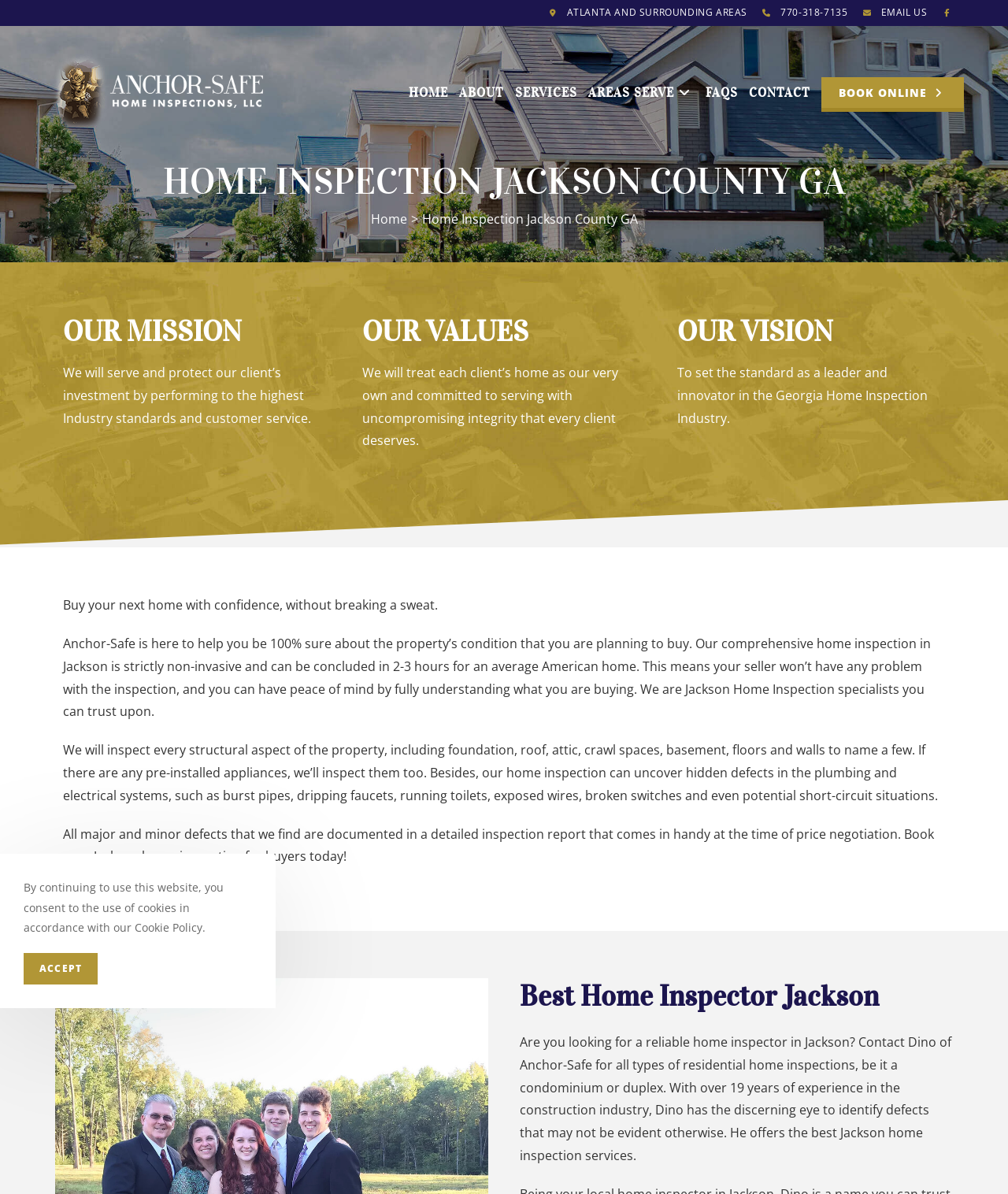Give the bounding box coordinates for the element described as: "alt="Anchor Safe Header Logo"".

[0.05, 0.069, 0.261, 0.083]